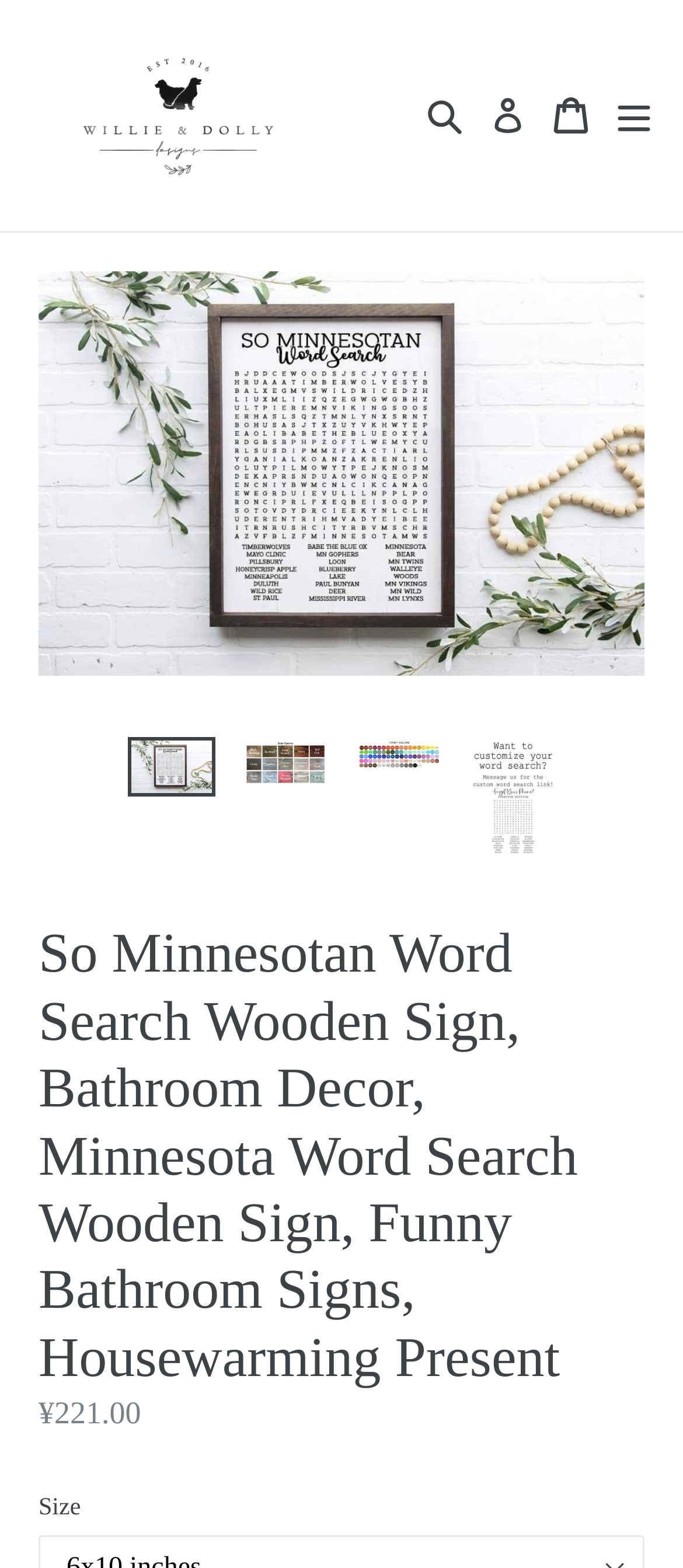Point out the bounding box coordinates of the section to click in order to follow this instruction: "View Diamond Lights Wedding Films Logo".

None